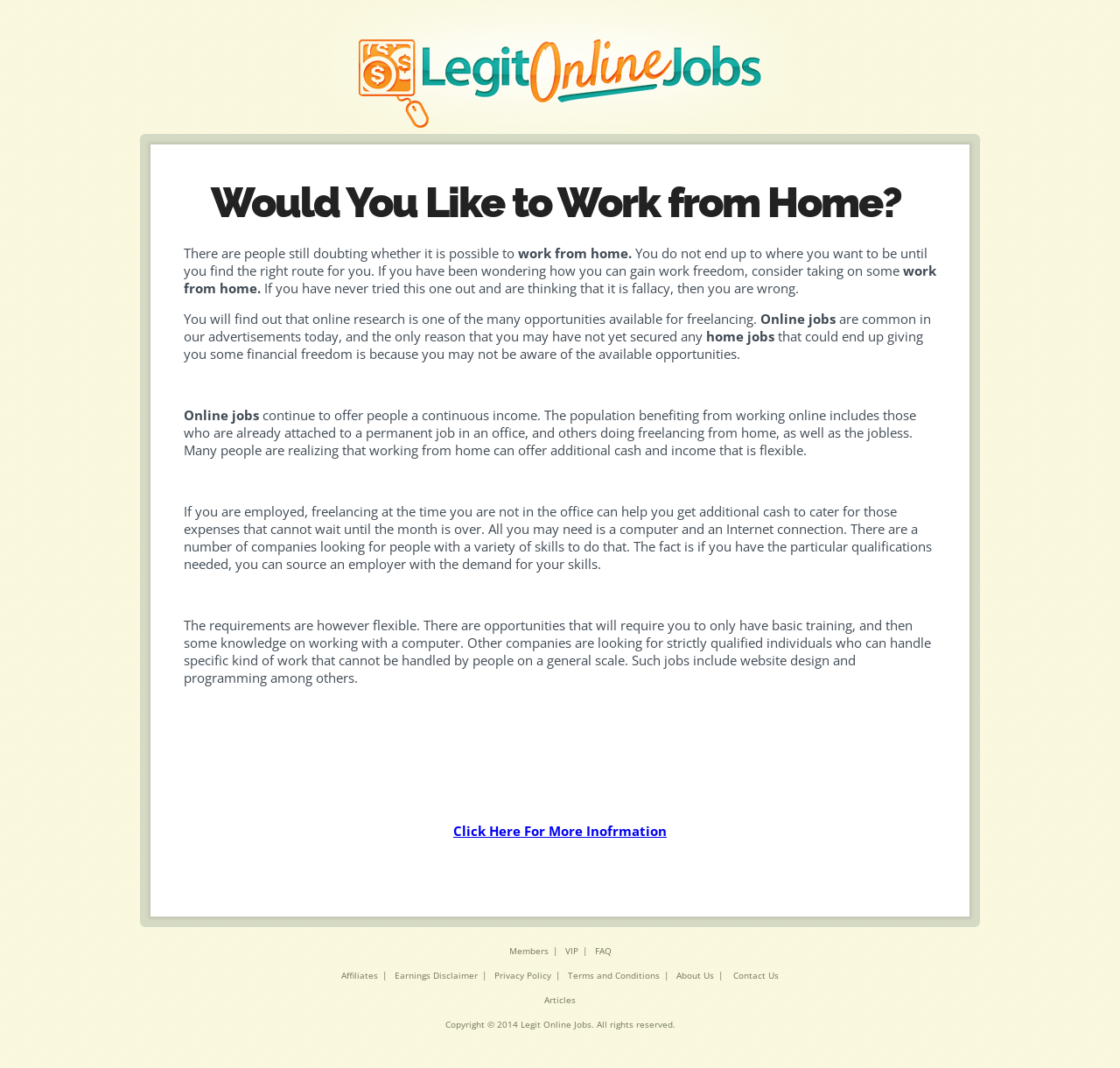Construct a comprehensive description capturing every detail on the webpage.

The webpage is about Legit Online Jobs, with a focus on working from home. At the top, there is a heading that reads "Legit Online Jobs" followed by another heading that asks "Would You Like to Work from Home?" Below these headings, there are several paragraphs of text that discuss the possibility of working from home and the various opportunities available for freelancing online.

The text explains that online research is one of the many opportunities available for freelancing and that online jobs are common in advertisements today. It also mentions that many people are realizing that working from home can offer additional cash and income that is flexible.

There are several links at the bottom of the page, including "Members", "VIP", "FAQ", "Affiliates", "Earnings Disclaimer", "Privacy Policy", "Terms and Conditions", "About Us", and "Contact Us". These links are arranged horizontally and separated by vertical lines.

In the middle of the page, there is a call-to-action link that reads "Click Here For More Information". Above the links, there is a copyright notice that reads "Copyright © 2014 Legit Online Jobs. All rights reserved."